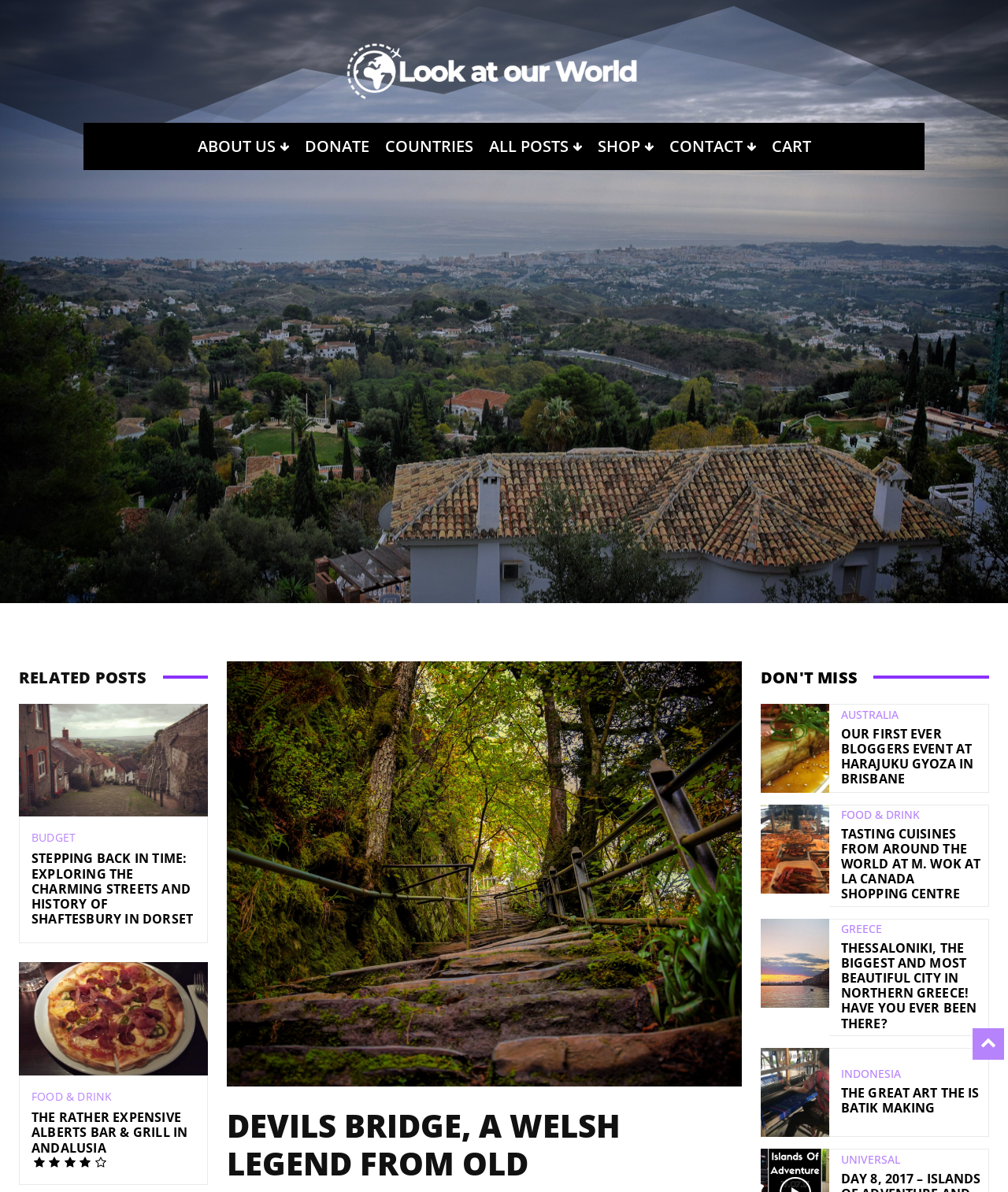Please mark the clickable region by giving the bounding box coordinates needed to complete this instruction: "Visit the page about The Rather Expensive Alberts Bar & Grill in Andalusia".

[0.019, 0.807, 0.206, 0.902]